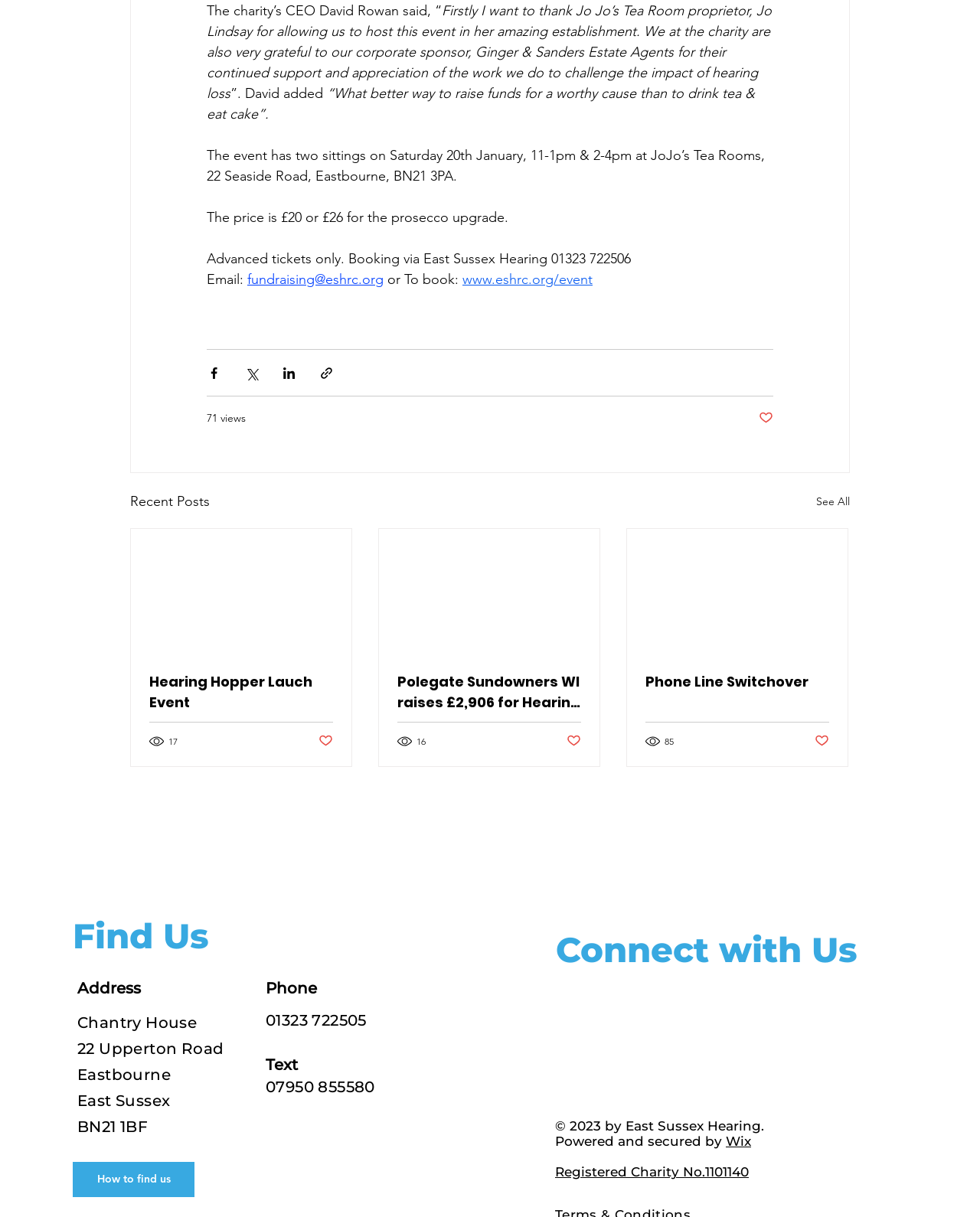What is the phone number of East Sussex Hearing?
Based on the image, give a concise answer in the form of a single word or short phrase.

01323 722505